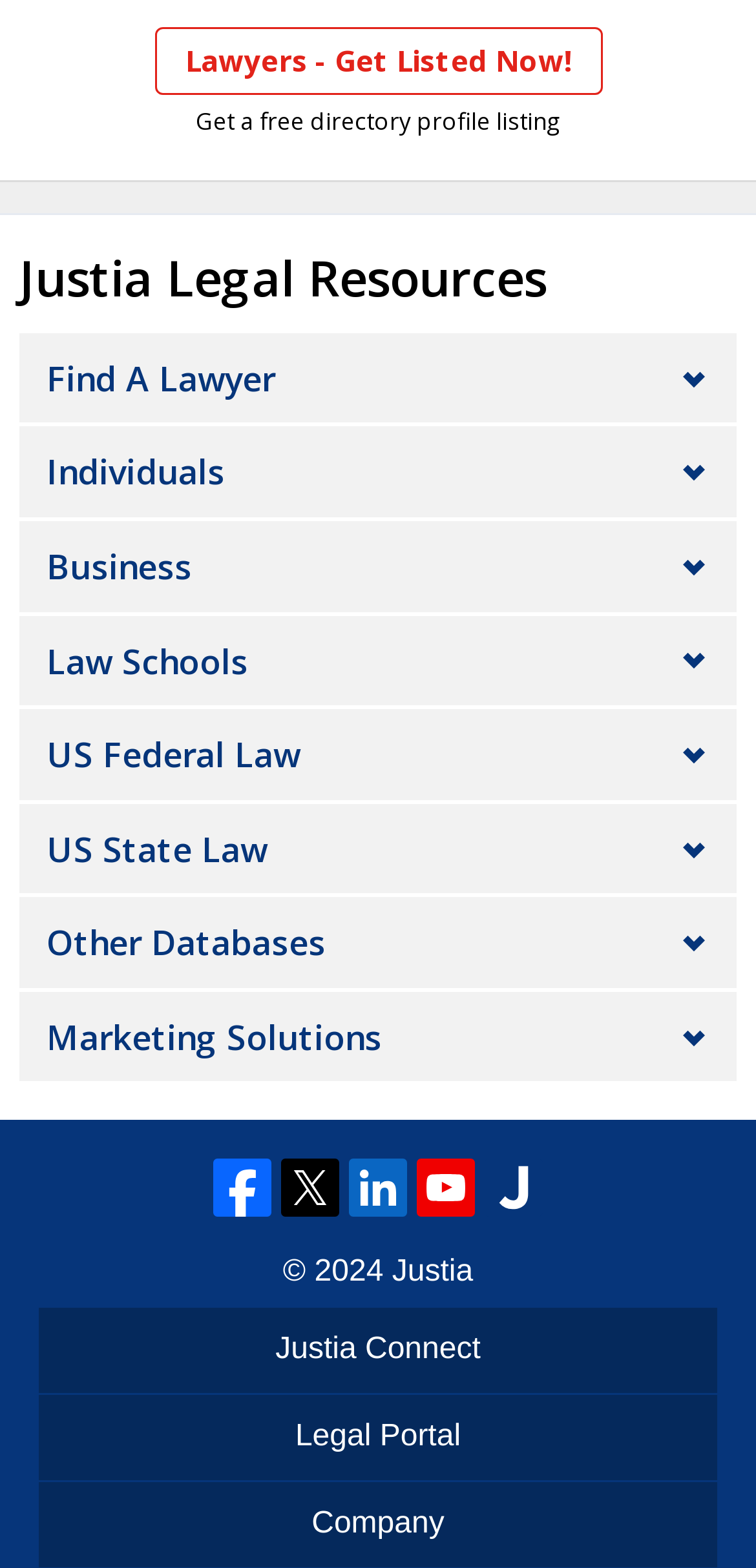Kindly determine the bounding box coordinates of the area that needs to be clicked to fulfill this instruction: "Explore US Federal Law".

[0.062, 0.466, 0.397, 0.496]